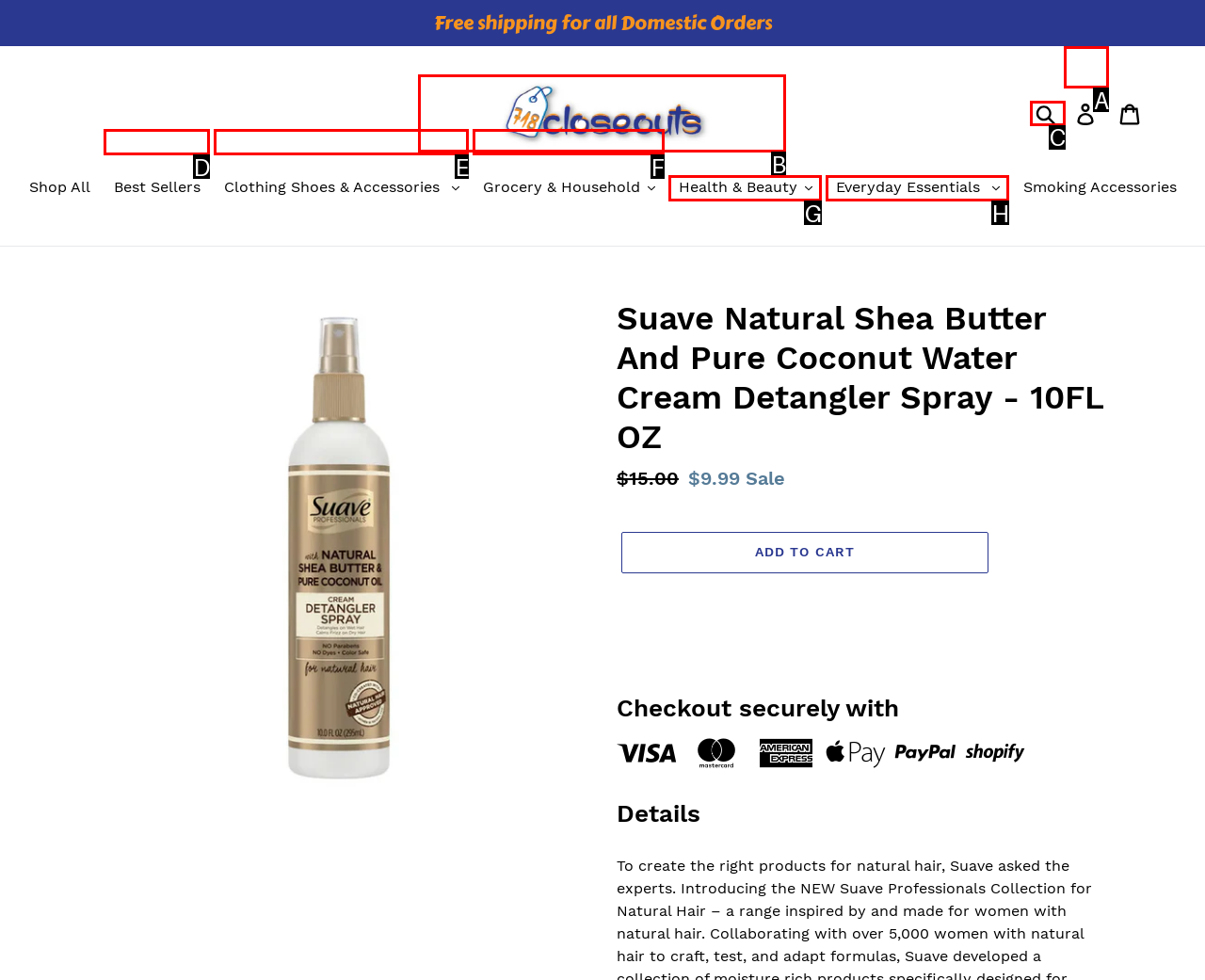Identify the correct UI element to click to achieve the task: Search for products.
Answer with the letter of the appropriate option from the choices given.

C